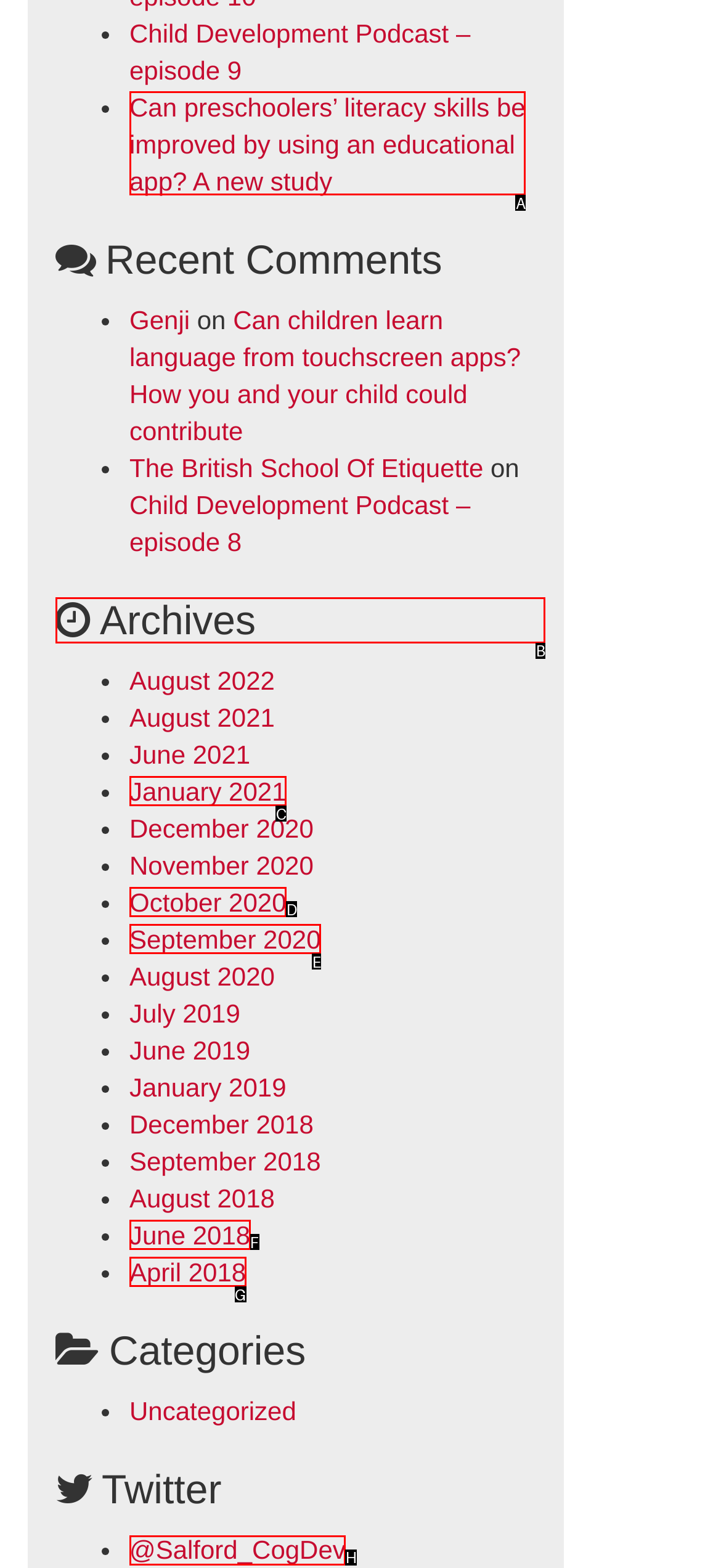From the available options, which lettered element should I click to complete this task: Browse archives?

B